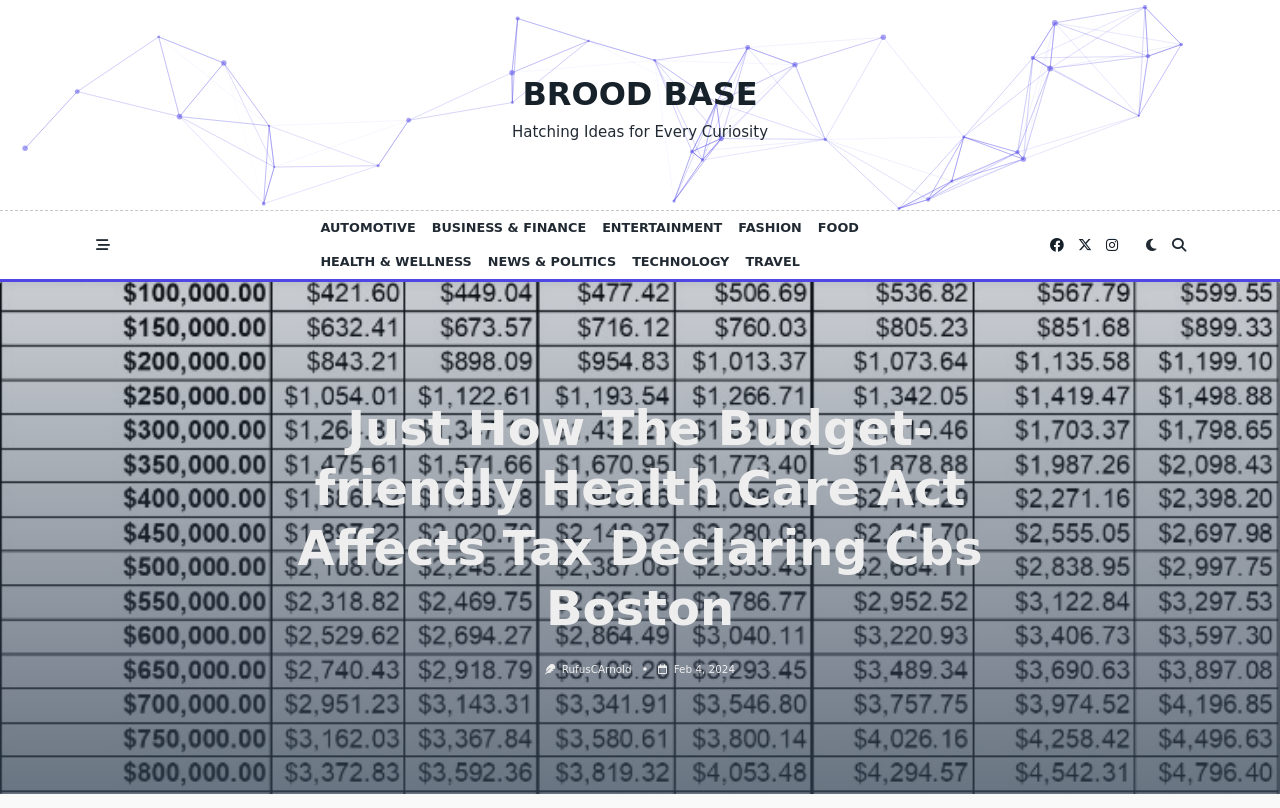Please identify the bounding box coordinates of the element that needs to be clicked to execute the following command: "View RufusCArnold's profile". Provide the bounding box using four float numbers between 0 and 1, formatted as [left, top, right, bottom].

[0.439, 0.821, 0.493, 0.835]